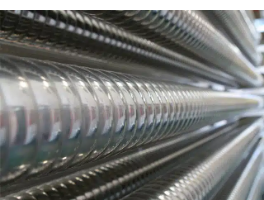What is the benefit of tubular heat exchangers?
Please elaborate on the answer to the question with detailed information.

Tubular heat exchangers are favored in various industrial applications due to their superior heat transfer capabilities. This is achieved through the design of the corrugated tubes, which promotes turbulence and enhances the thermal efficiency of heat exchange processes.